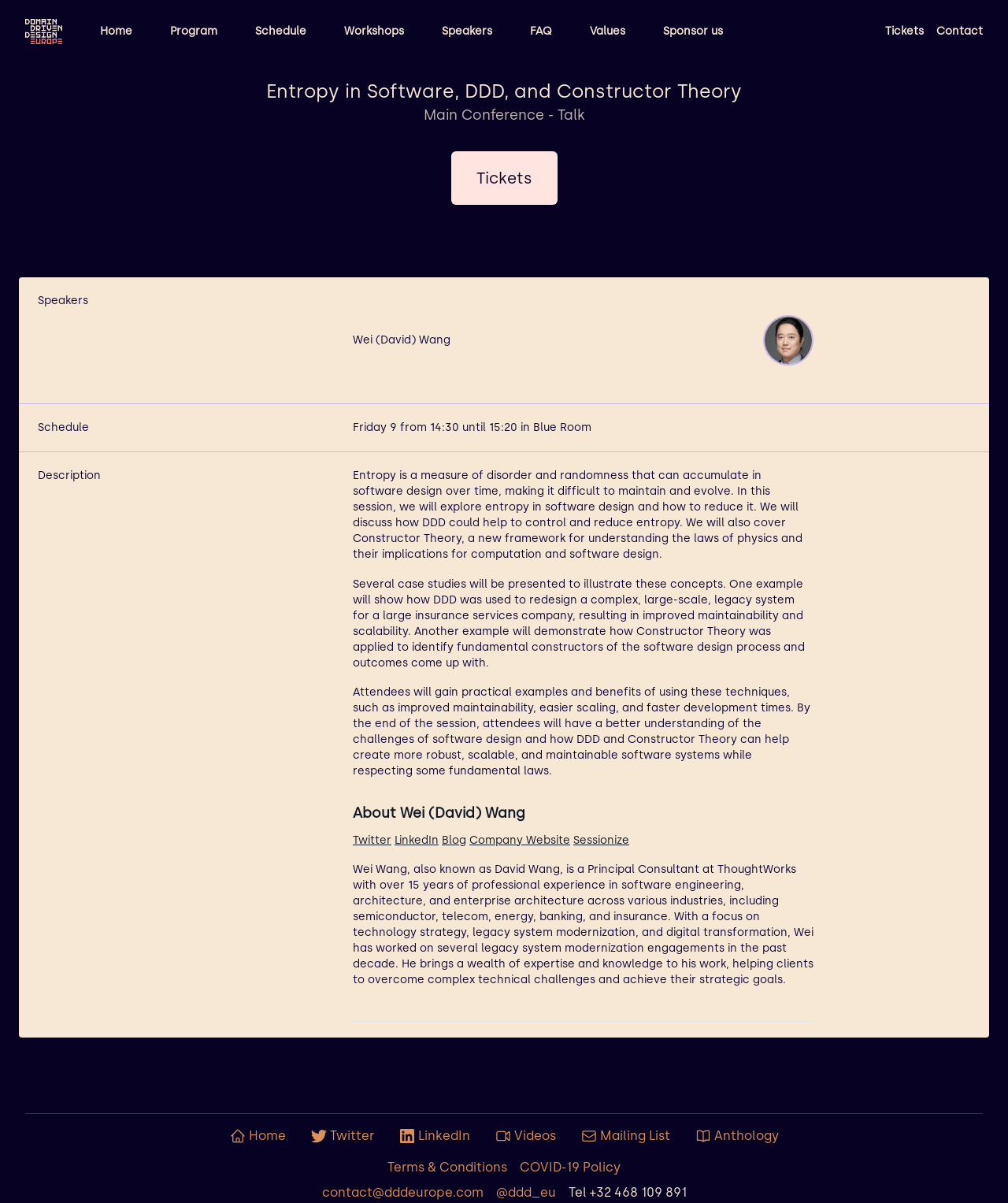Give a detailed account of the webpage.

The webpage is about the program for DDD Europe 2023, a conference focused on software design and development. At the top, there is a navigation bar with links to various sections of the website, including "Home", "Program", "Schedule", "Workshops", "Speakers", "FAQ", "Values", "Sponsor us", "Tickets", and "Contact".

Below the navigation bar, there is a main section that takes up most of the page. It starts with a heading that reads "Entropy in Software, DDD, and Constructor Theory", which is a talk scheduled for the main conference. Below this heading, there is a description list that provides details about the talk, including the speaker, schedule, and abstract.

The speaker is Wei (David) Wang, and his photo is displayed next to his name. The schedule is listed as Friday 9 from 14:30 until 15:20 in the Blue Room. The abstract is a lengthy text that explains the concept of entropy in software design, how DDD can help reduce it, and how Constructor Theory can be applied to identify fundamental constructors of the software design process.

The abstract also mentions that several case studies will be presented to illustrate these concepts, including one that shows how DDD was used to redesign a complex, large-scale, legacy system for a large insurance services company. The talk aims to provide practical examples and benefits of using these techniques, such as improved maintainability, easier scaling, and faster development times.

Below the abstract, there is a section about the speaker, Wei (David) Wang, which includes links to his Twitter, LinkedIn, blog, company website, and Sessionize profiles. There is also a brief bio that describes his experience and expertise in software engineering, architecture, and enterprise architecture.

At the bottom of the page, there are links to various resources, including the conference's Twitter, LinkedIn, and YouTube channels, as well as a mailing list, anthology, and terms and conditions. There is also a contact section with an email address, phone number, and physical address.